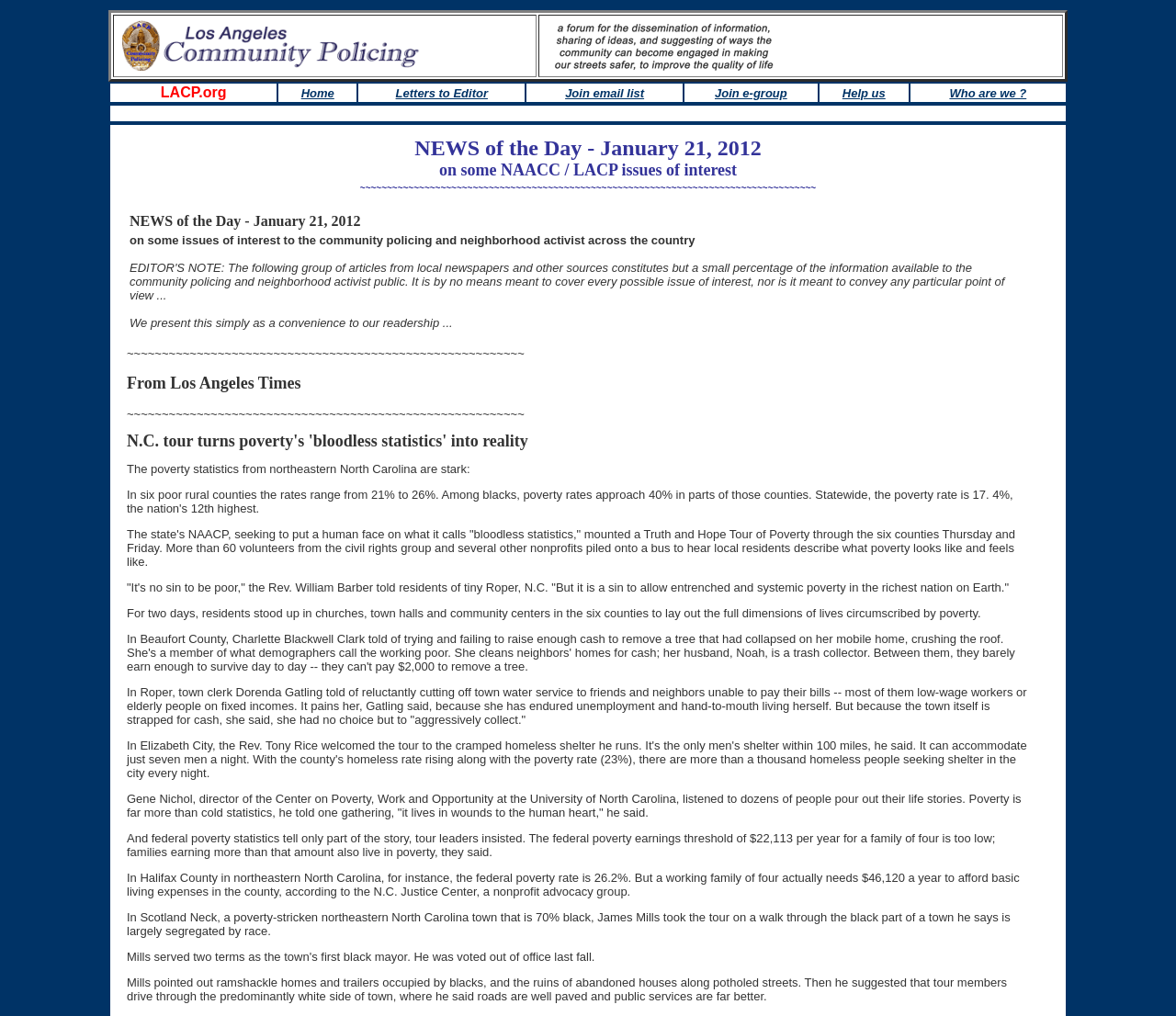Locate the bounding box coordinates for the element described below: "Who are we ?". The coordinates must be four float values between 0 and 1, formatted as [left, top, right, bottom].

[0.807, 0.085, 0.873, 0.098]